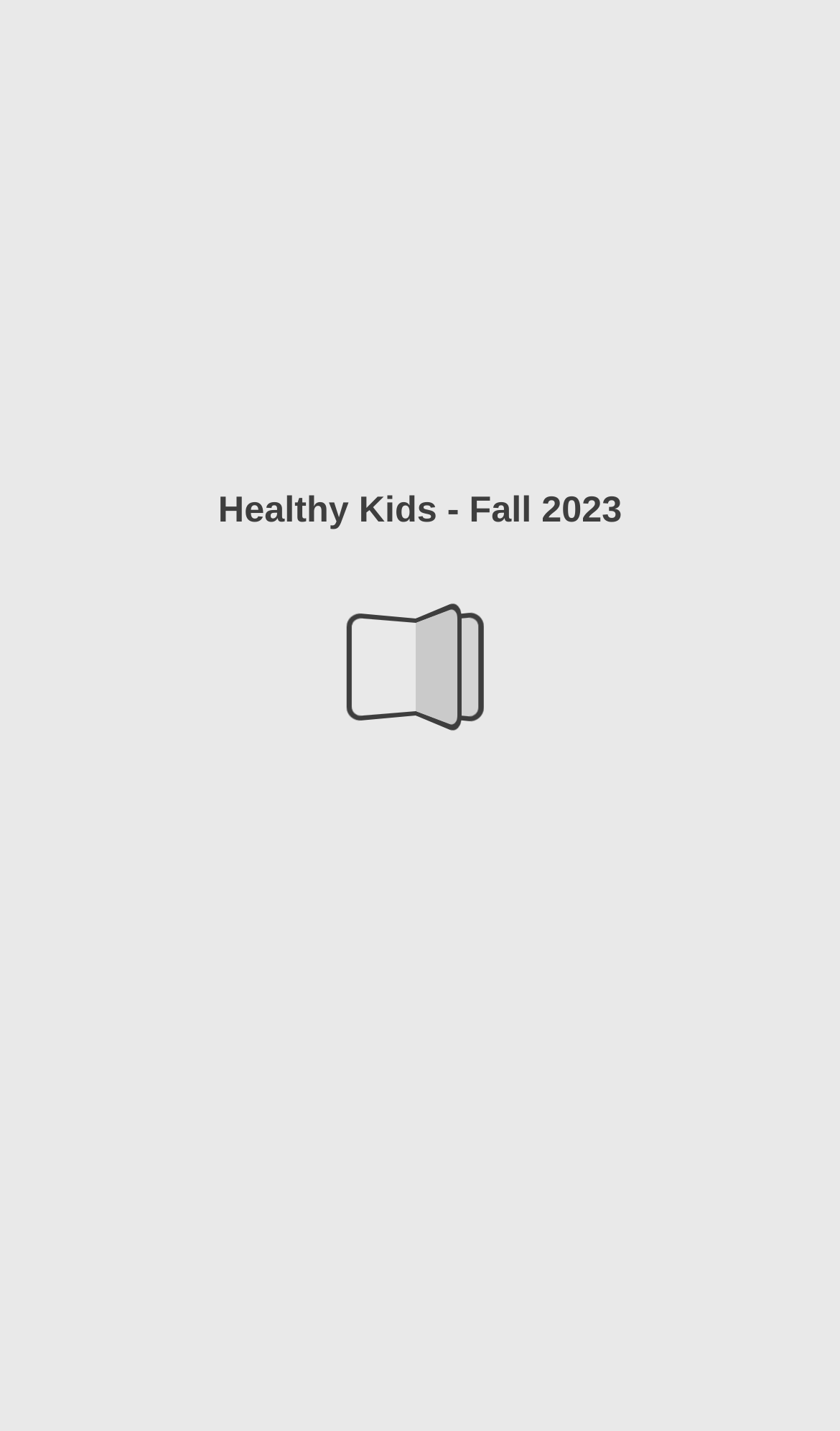Locate the bounding box coordinates of the UI element described by: "Healthy Kids - Fall 2023". The bounding box coordinates should consist of four float numbers between 0 and 1, i.e., [left, top, right, bottom].

[0.113, 0.0, 0.887, 0.066]